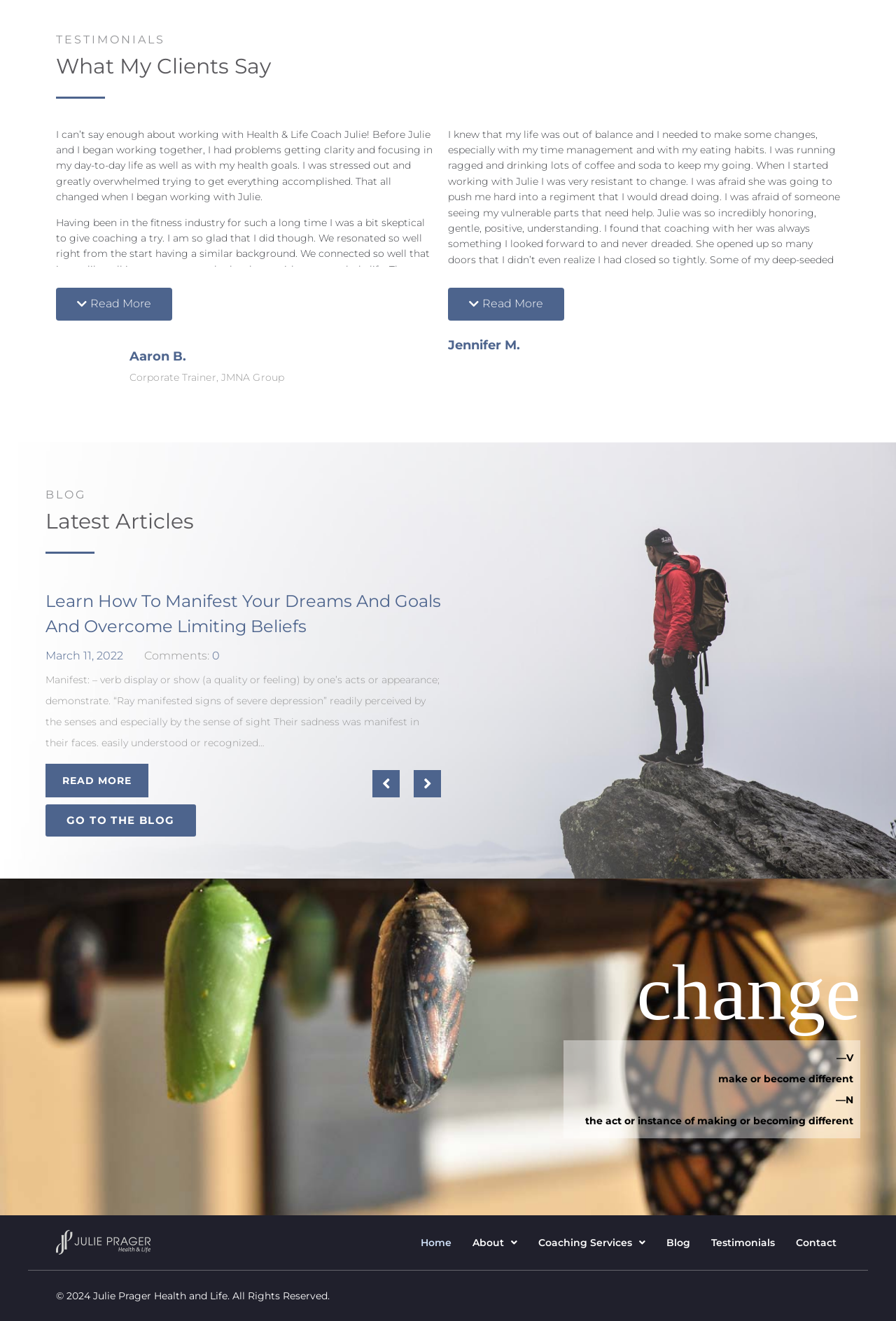Please identify the bounding box coordinates of the element I need to click to follow this instruction: "Learn about coaching services".

[0.589, 0.93, 0.732, 0.951]